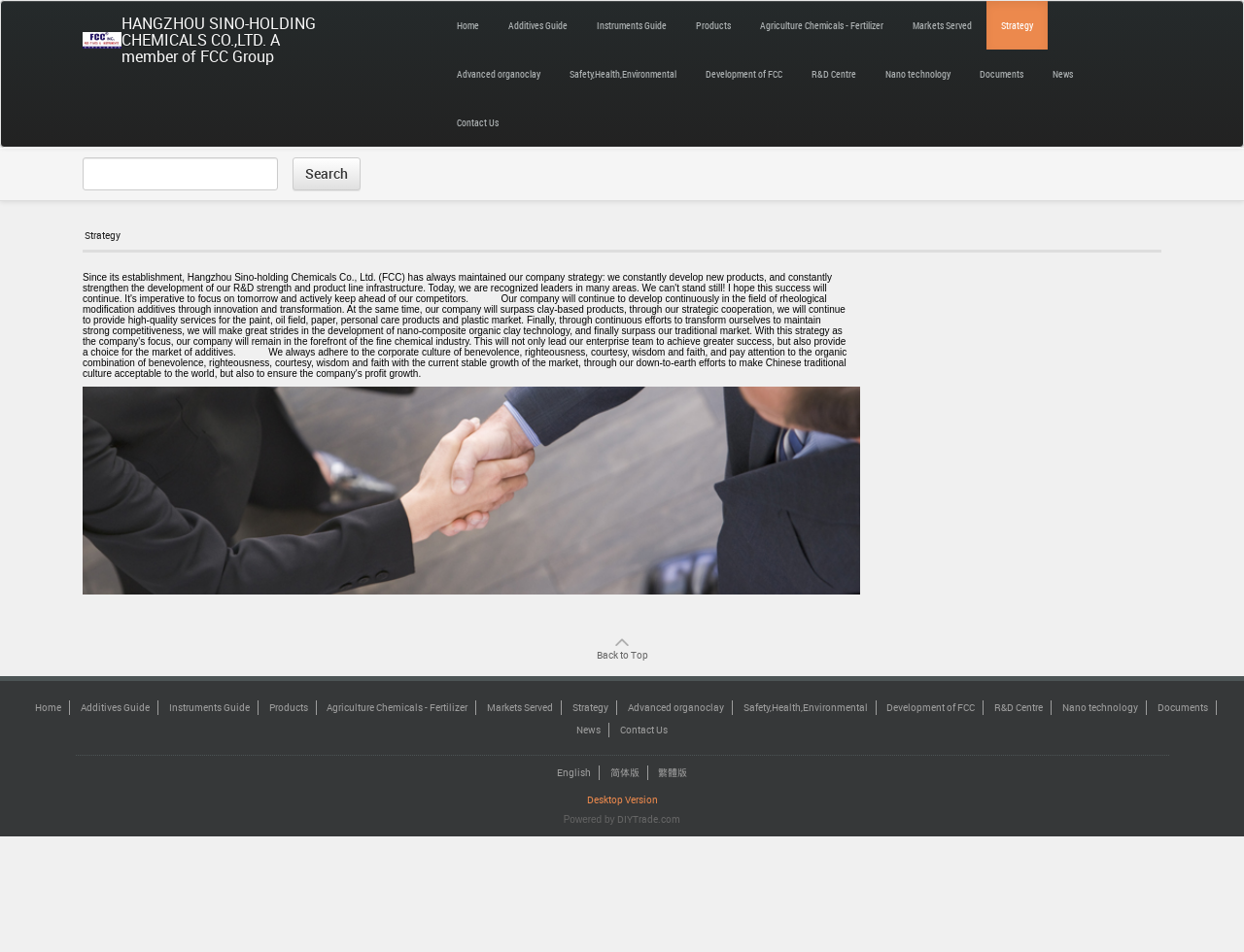Locate the bounding box coordinates of the region to be clicked to comply with the following instruction: "Go to Additives Guide". The coordinates must be four float numbers between 0 and 1, in the form [left, top, right, bottom].

[0.397, 0.001, 0.468, 0.052]